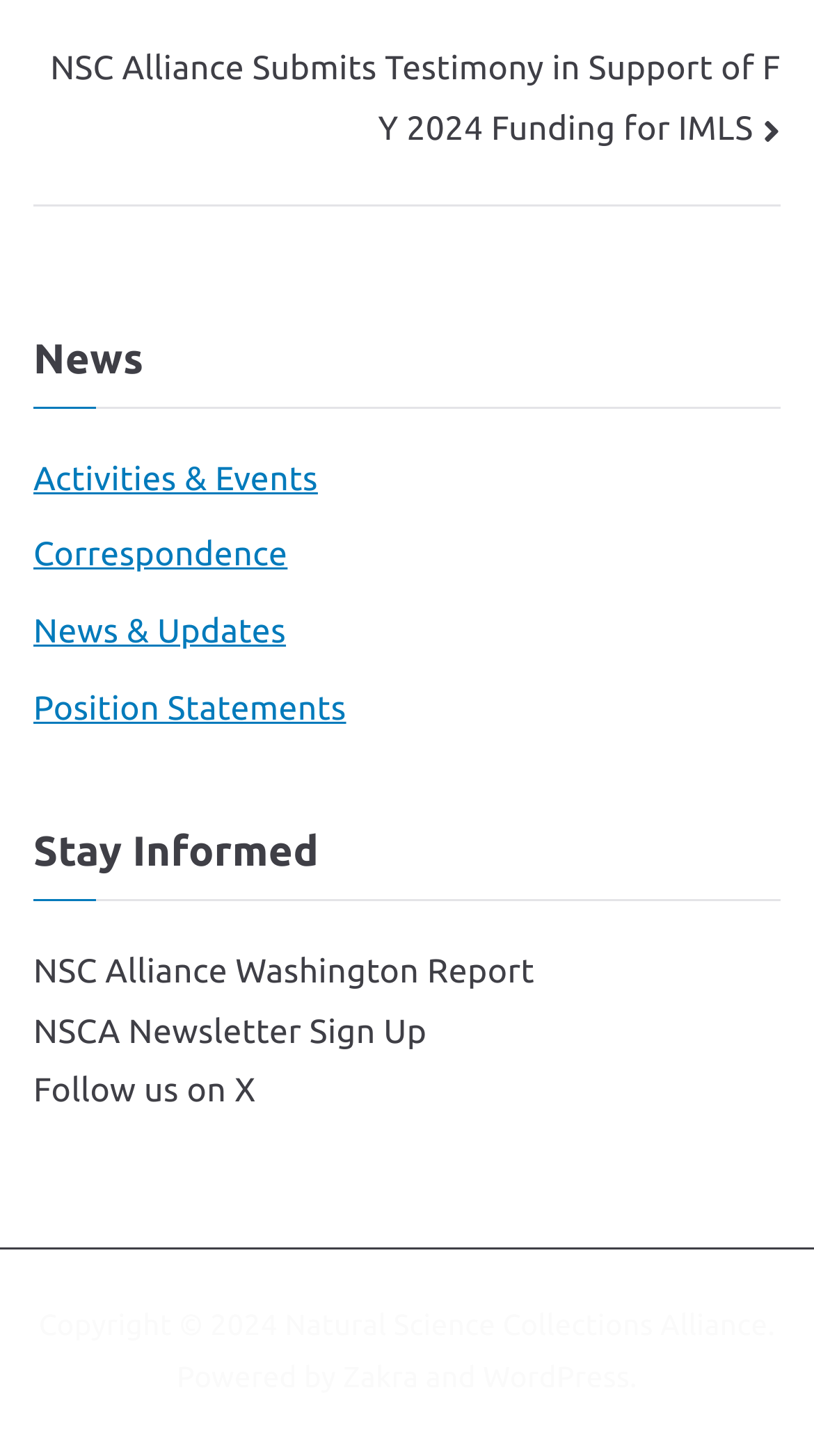Find the bounding box coordinates of the element you need to click on to perform this action: 'Sign up for NSCA Newsletter'. The coordinates should be represented by four float values between 0 and 1, in the format [left, top, right, bottom].

[0.041, 0.696, 0.524, 0.721]